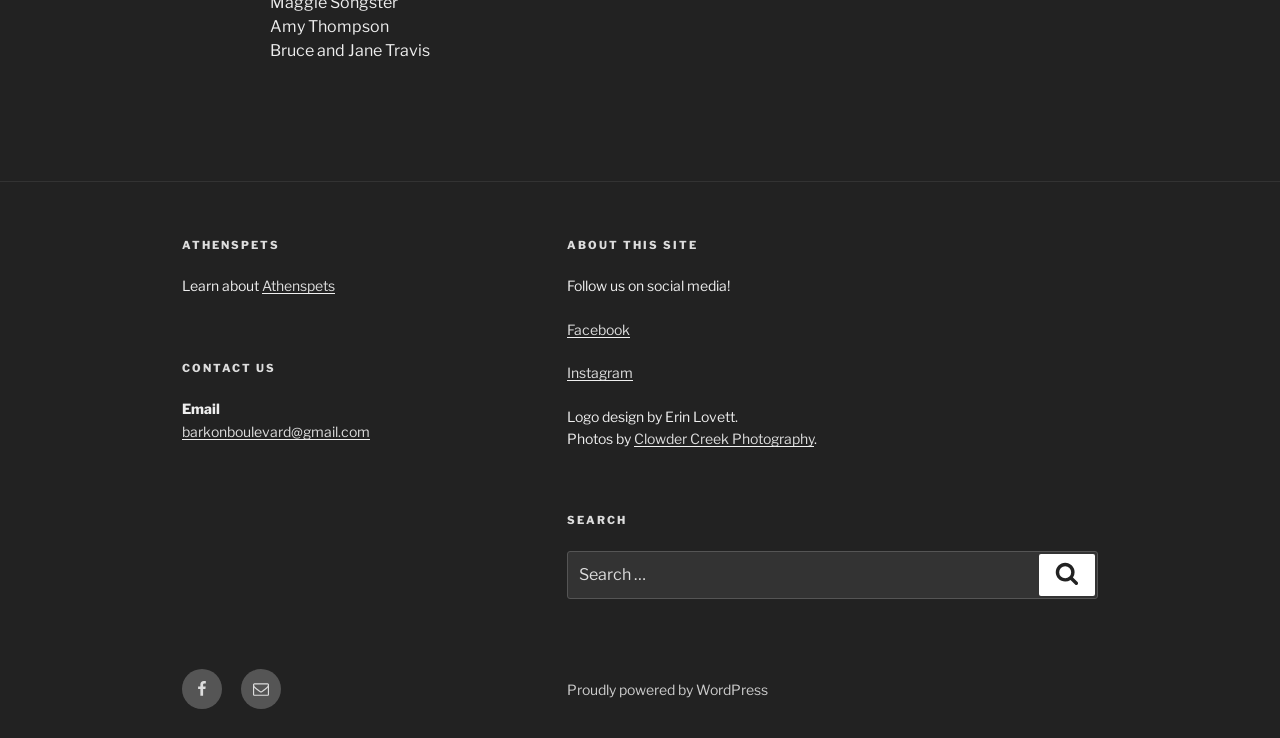Can you specify the bounding box coordinates of the area that needs to be clicked to fulfill the following instruction: "Learn about Athenspets"?

[0.205, 0.376, 0.262, 0.399]